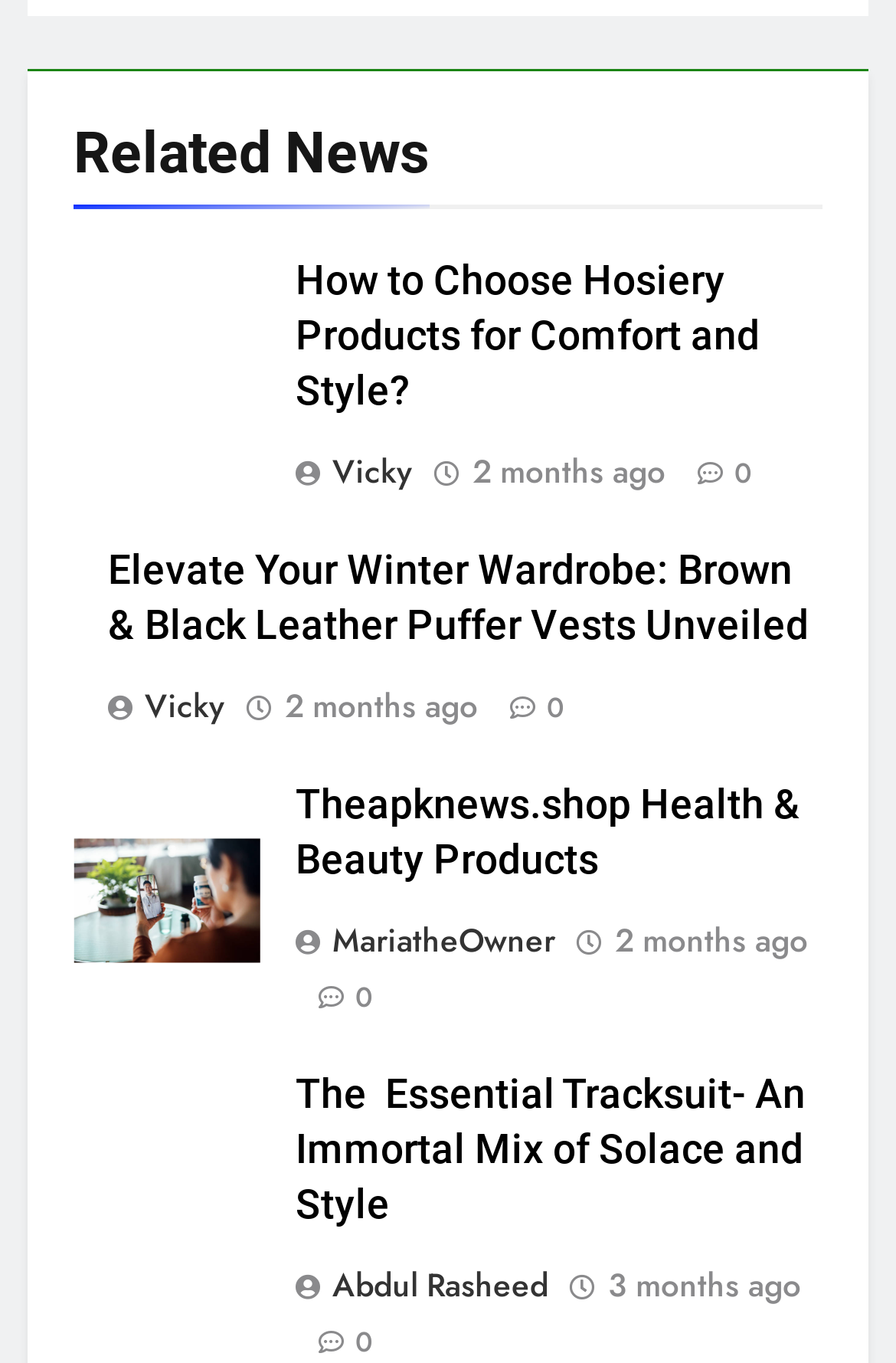Please identify the bounding box coordinates for the region that you need to click to follow this instruction: "Log in to the system".

None